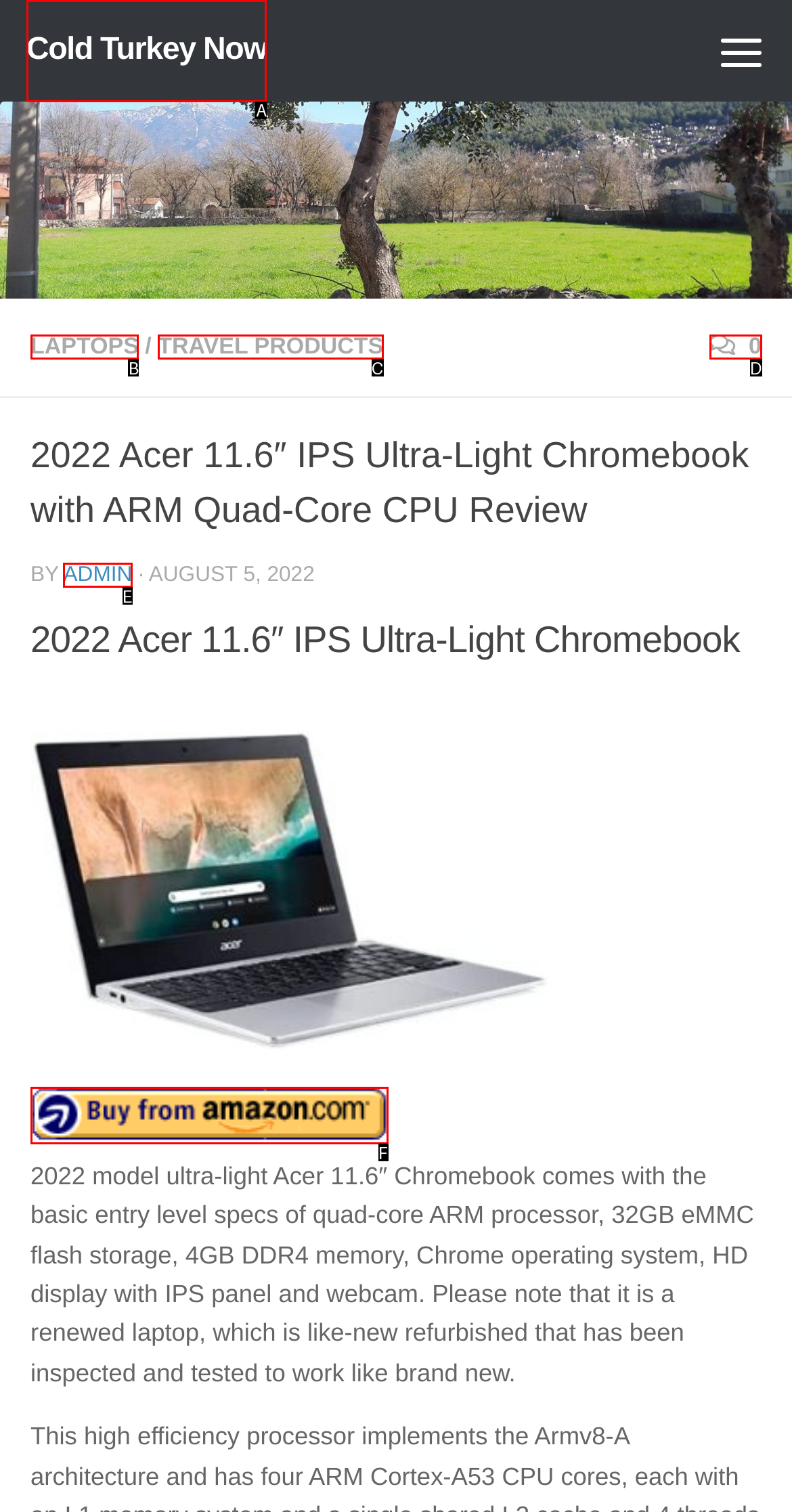From the given options, find the HTML element that fits the description: Cold Turkey Now. Reply with the letter of the chosen element.

A